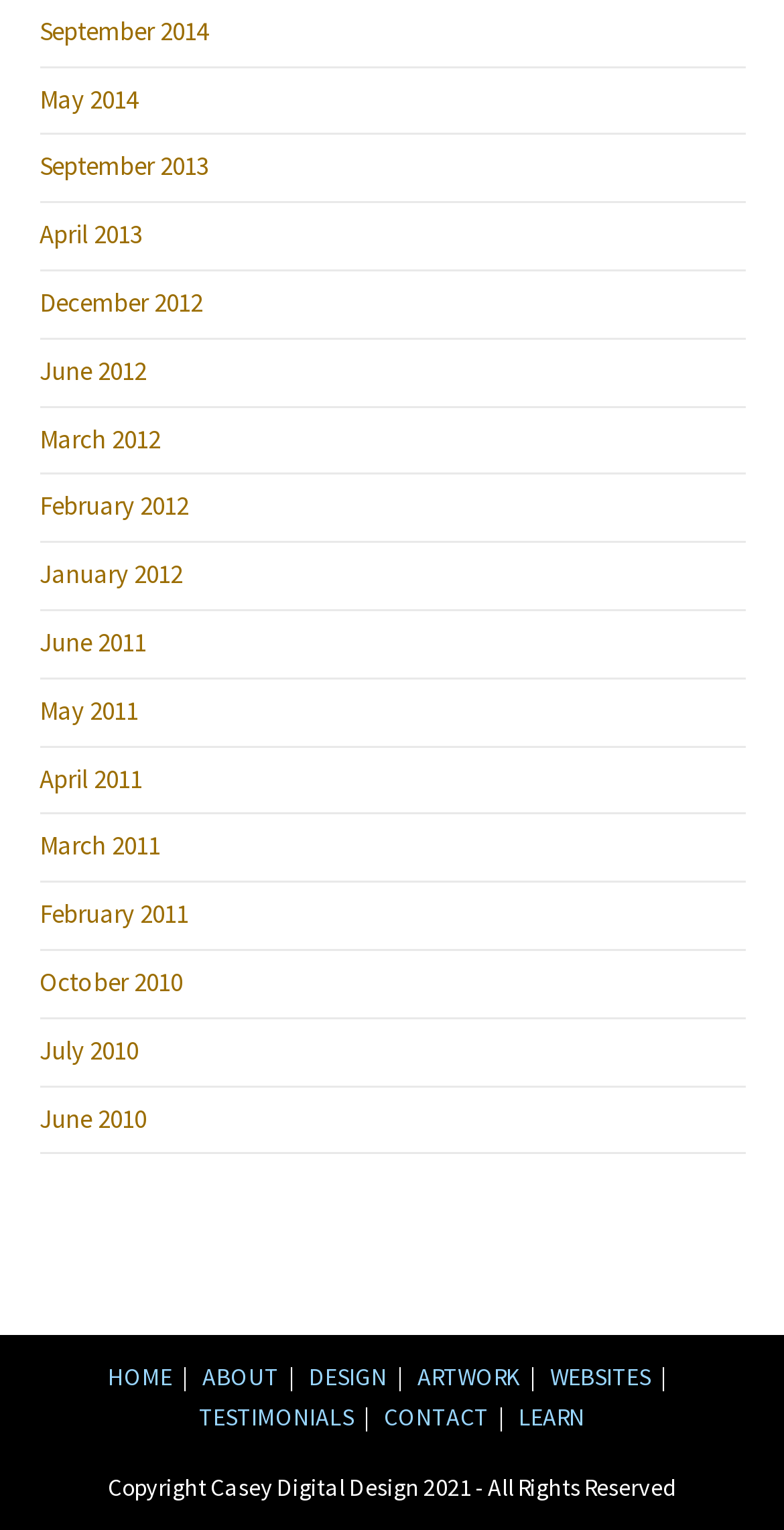Find and provide the bounding box coordinates for the UI element described with: "DESIGN".

[0.394, 0.89, 0.494, 0.91]